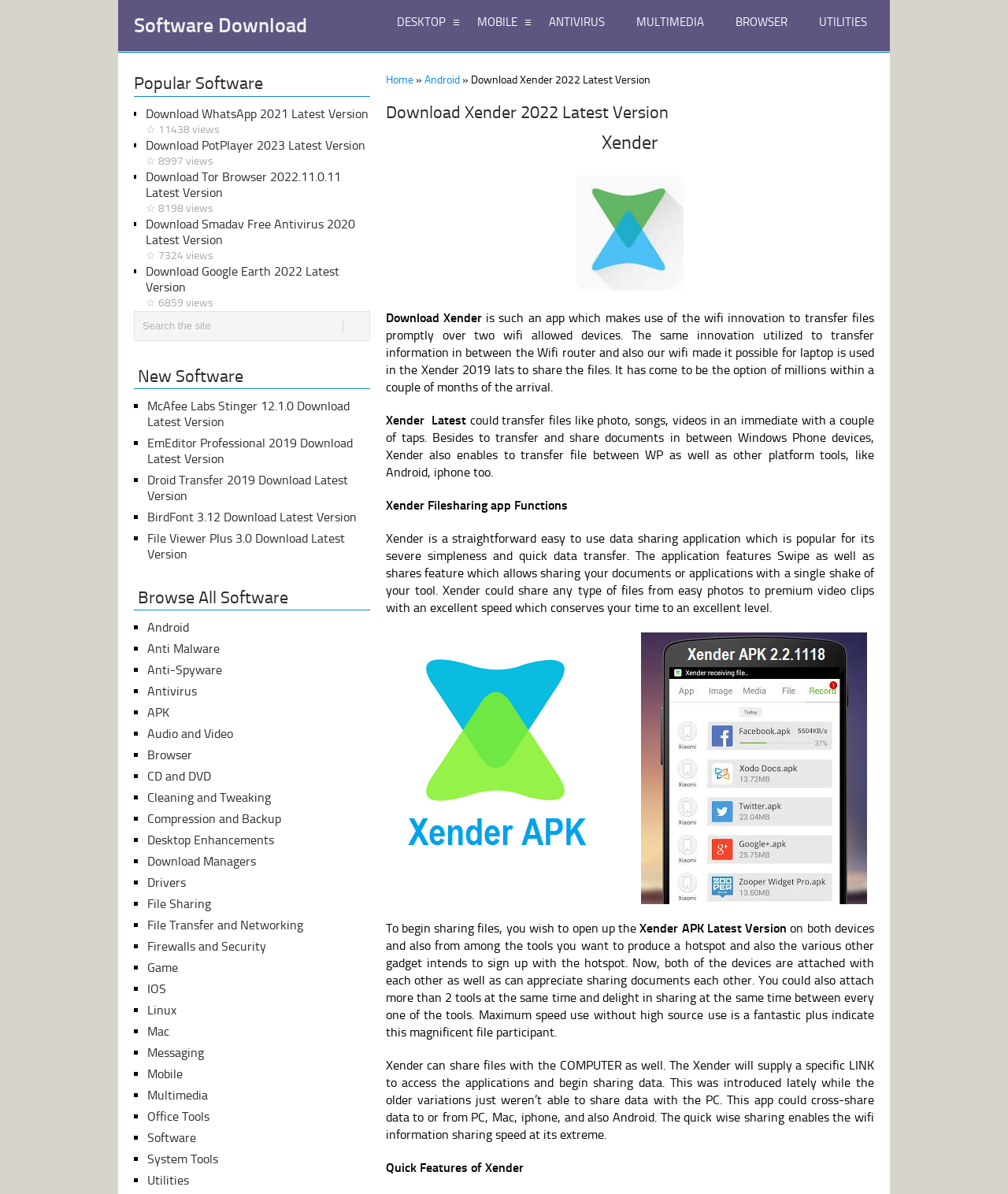Identify the bounding box coordinates of the area that should be clicked in order to complete the given instruction: "Click on Download Xender APK Latest Version". The bounding box coordinates should be four float numbers between 0 and 1, i.e., [left, top, right, bottom].

[0.383, 0.53, 0.867, 0.757]